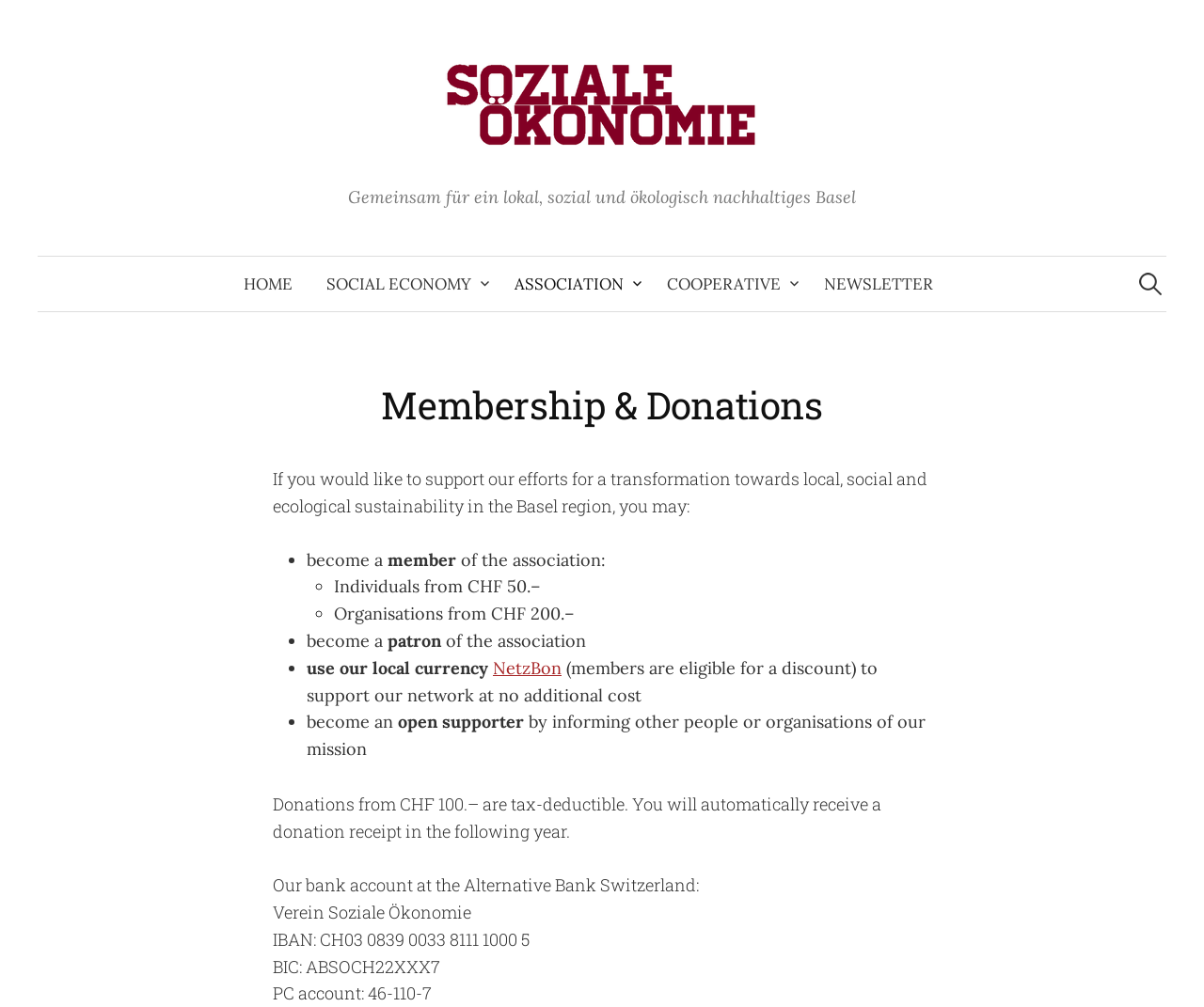Provide the text content of the webpage's main heading.

Membership & Donations